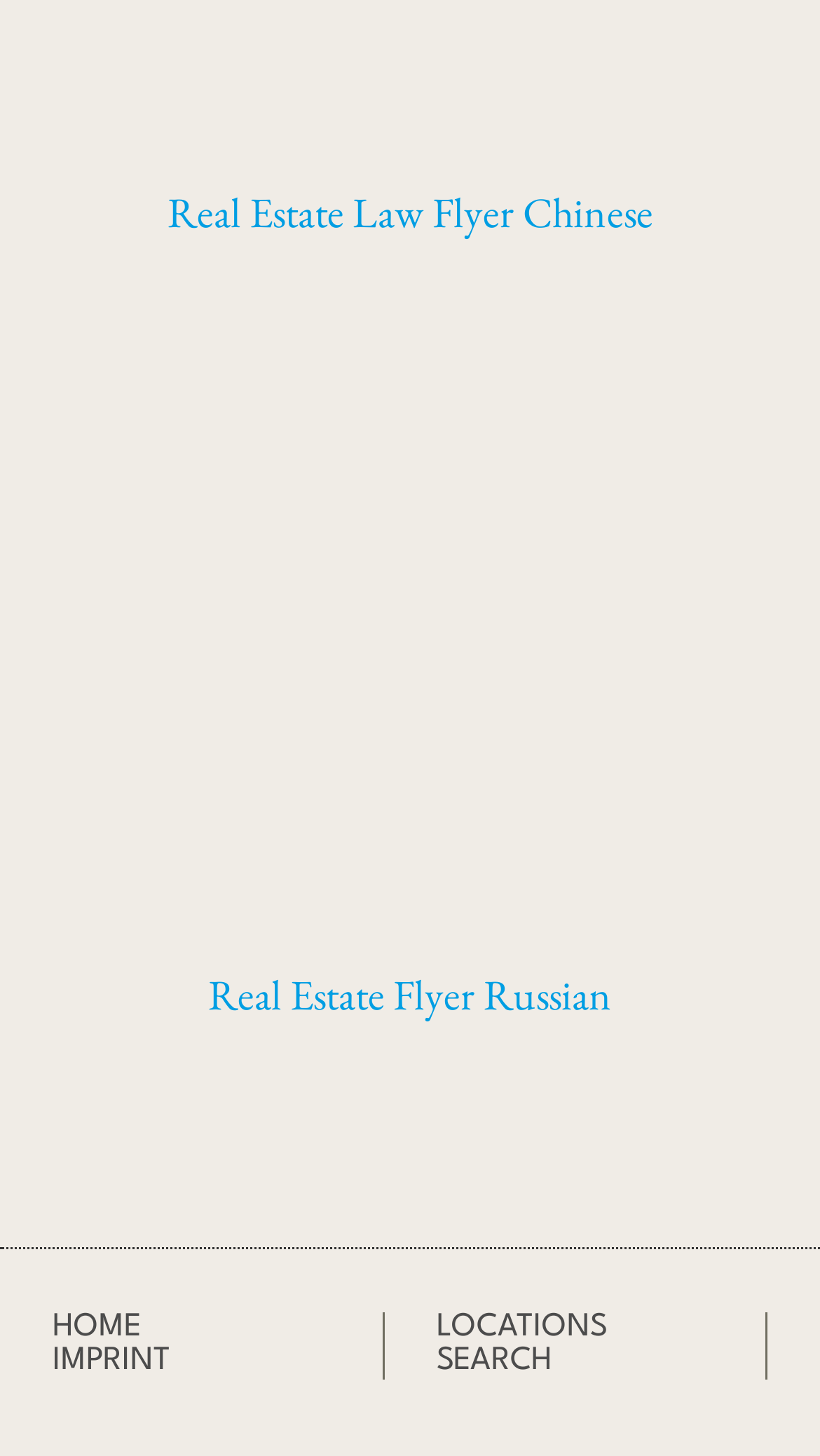Find the bounding box coordinates for the HTML element described in this sentence: "Real Estate Flyer Russian". Provide the coordinates as four float numbers between 0 and 1, in the format [left, top, right, bottom].

[0.254, 0.664, 0.746, 0.702]